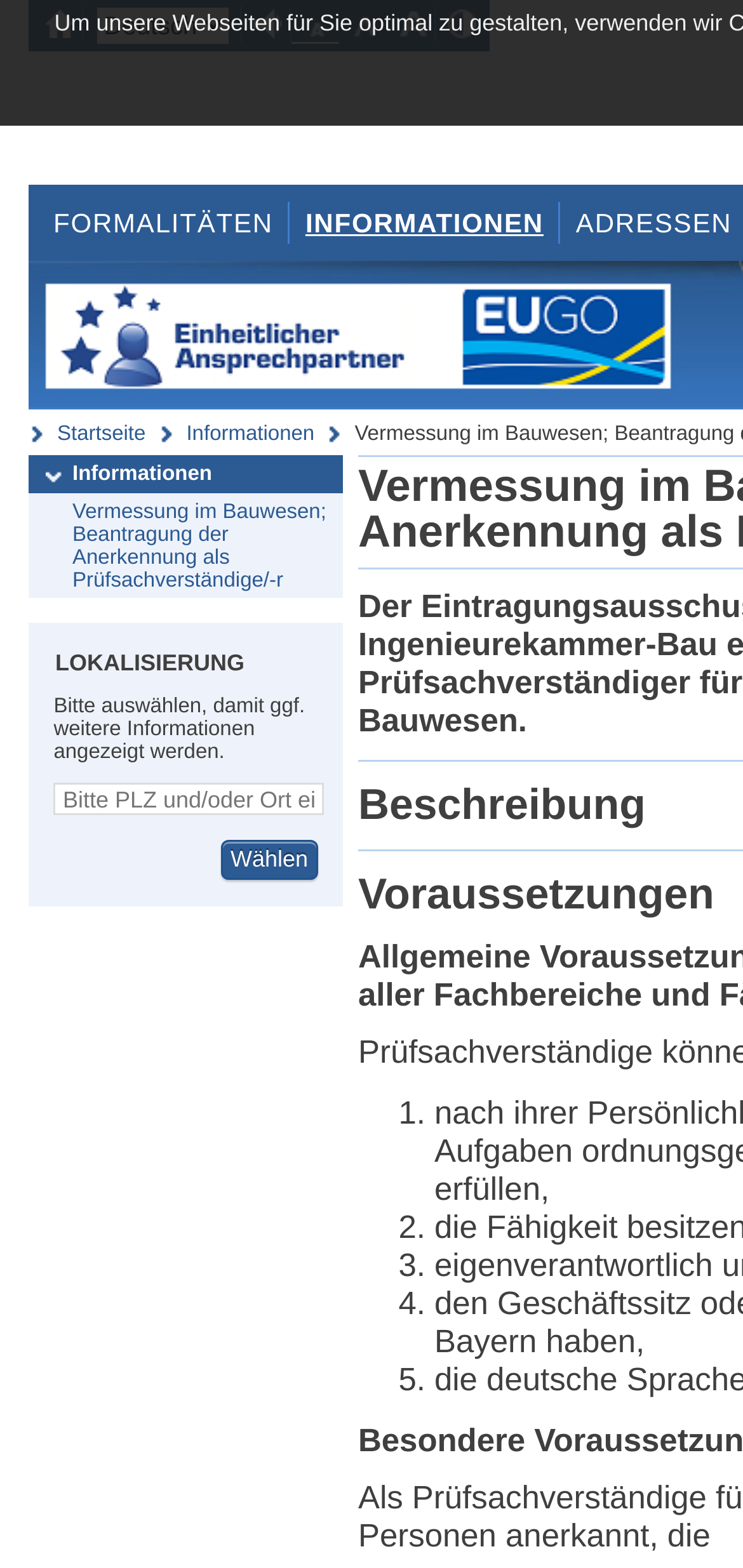Provide a short answer to the following question with just one word or phrase: What is the function of the 'Wählen' button?

To select a location